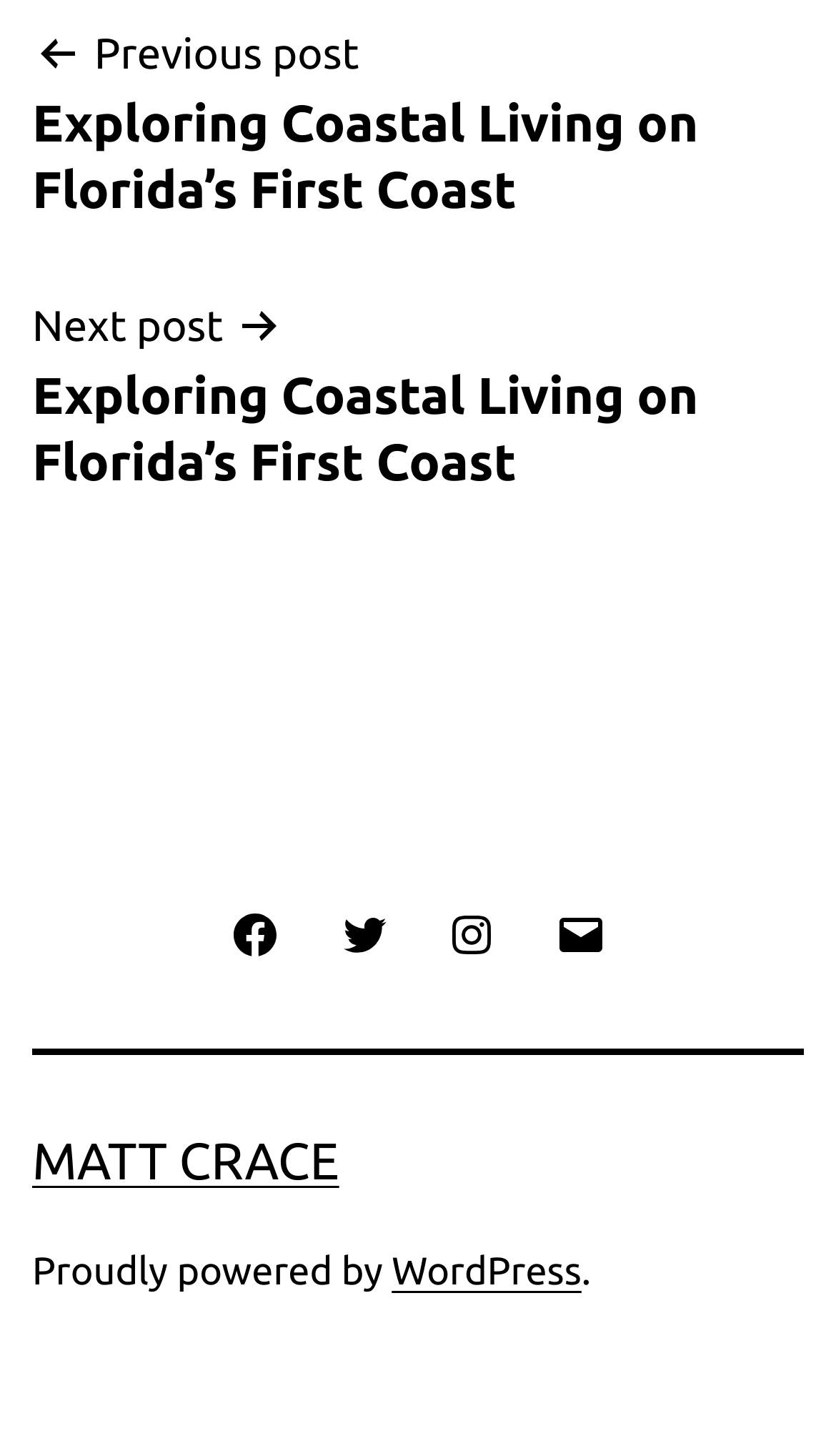Given the description of a UI element: "Twitter", identify the bounding box coordinates of the matching element in the webpage screenshot.

[0.371, 0.603, 0.5, 0.678]